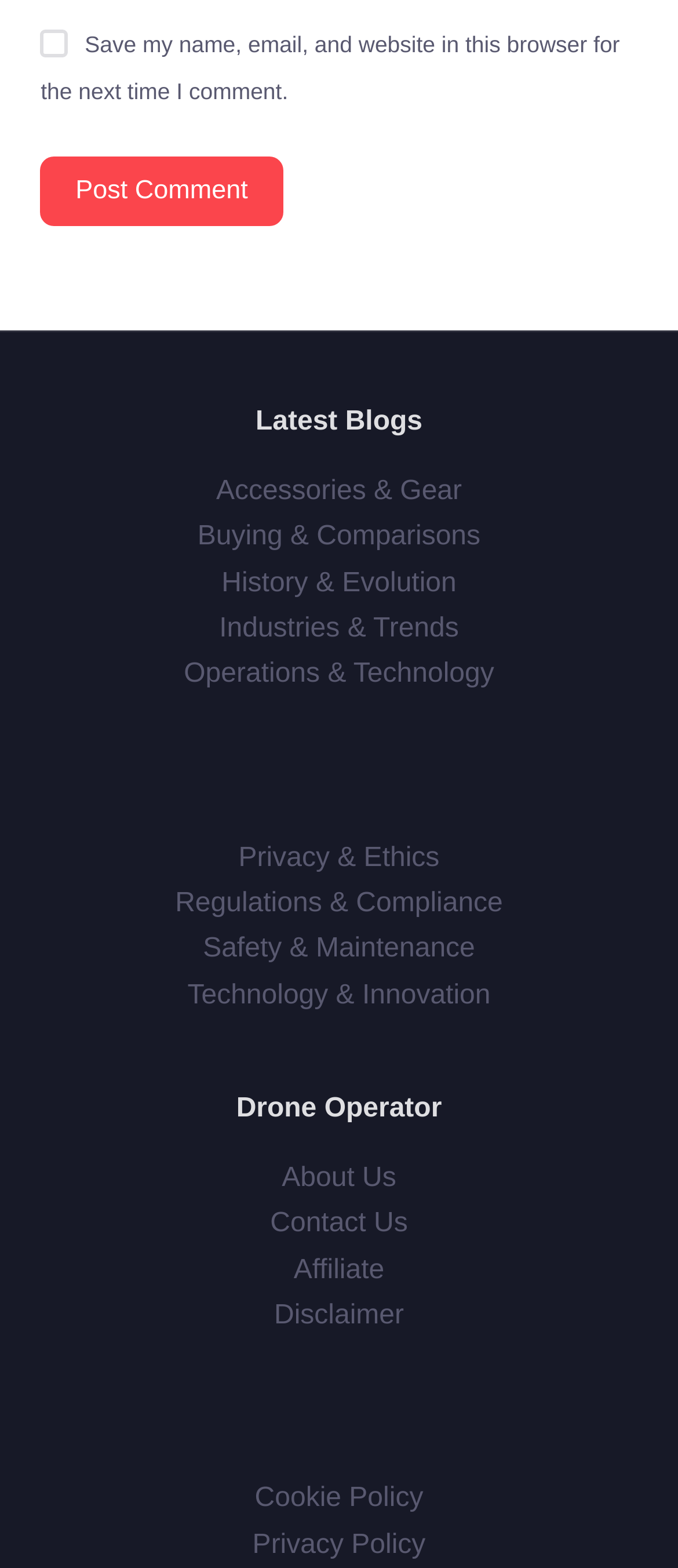Please identify the bounding box coordinates of the element's region that should be clicked to execute the following instruction: "Contact Us". The bounding box coordinates must be four float numbers between 0 and 1, i.e., [left, top, right, bottom].

[0.399, 0.771, 0.601, 0.79]